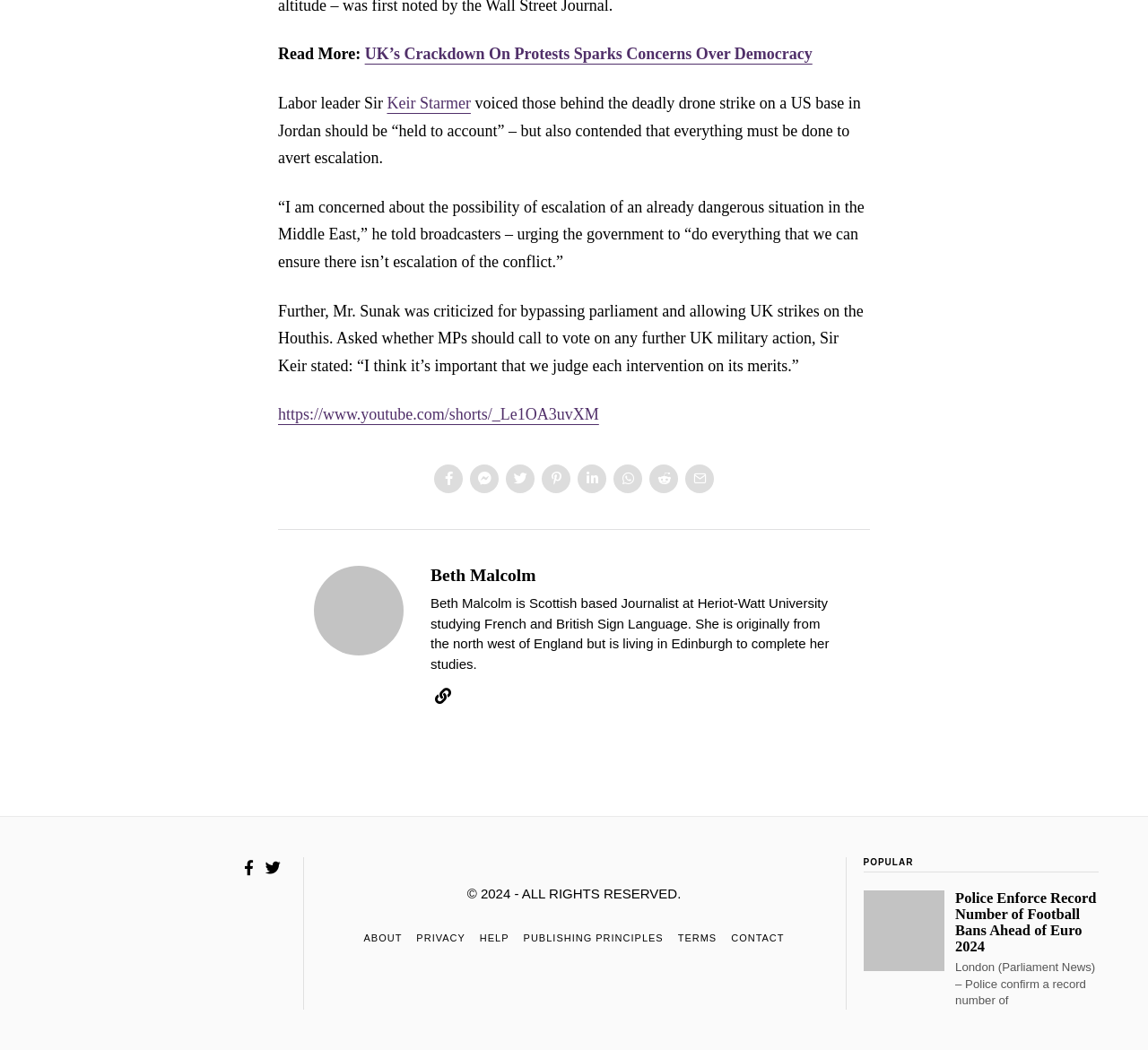Can you pinpoint the bounding box coordinates for the clickable element required for this instruction: "Visit Beth Malcolm's profile"? The coordinates should be four float numbers between 0 and 1, i.e., [left, top, right, bottom].

[0.375, 0.539, 0.727, 0.557]